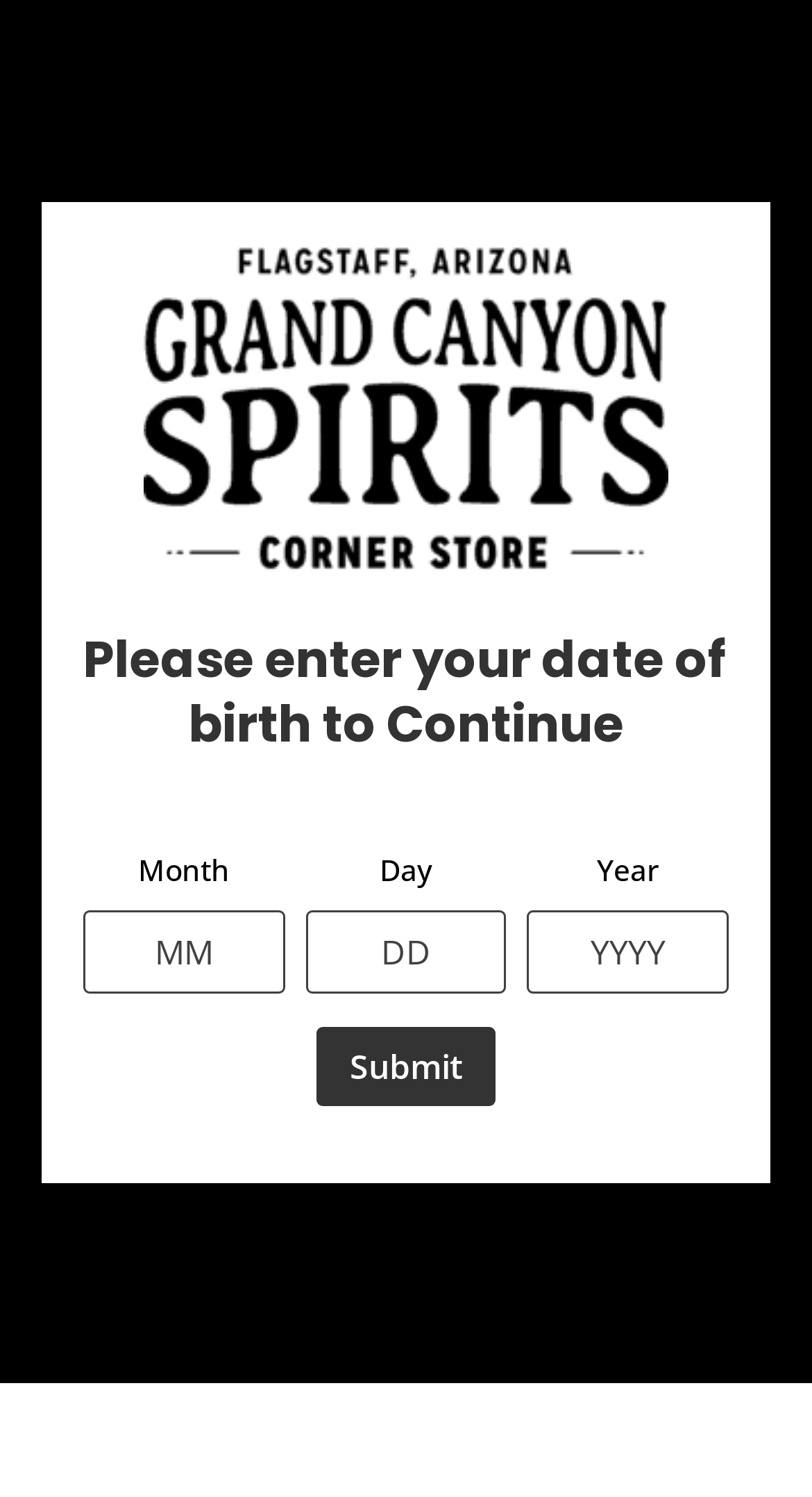Determine the bounding box coordinates of the element that should be clicked to execute the following command: "Click submit".

[0.39, 0.687, 0.61, 0.74]